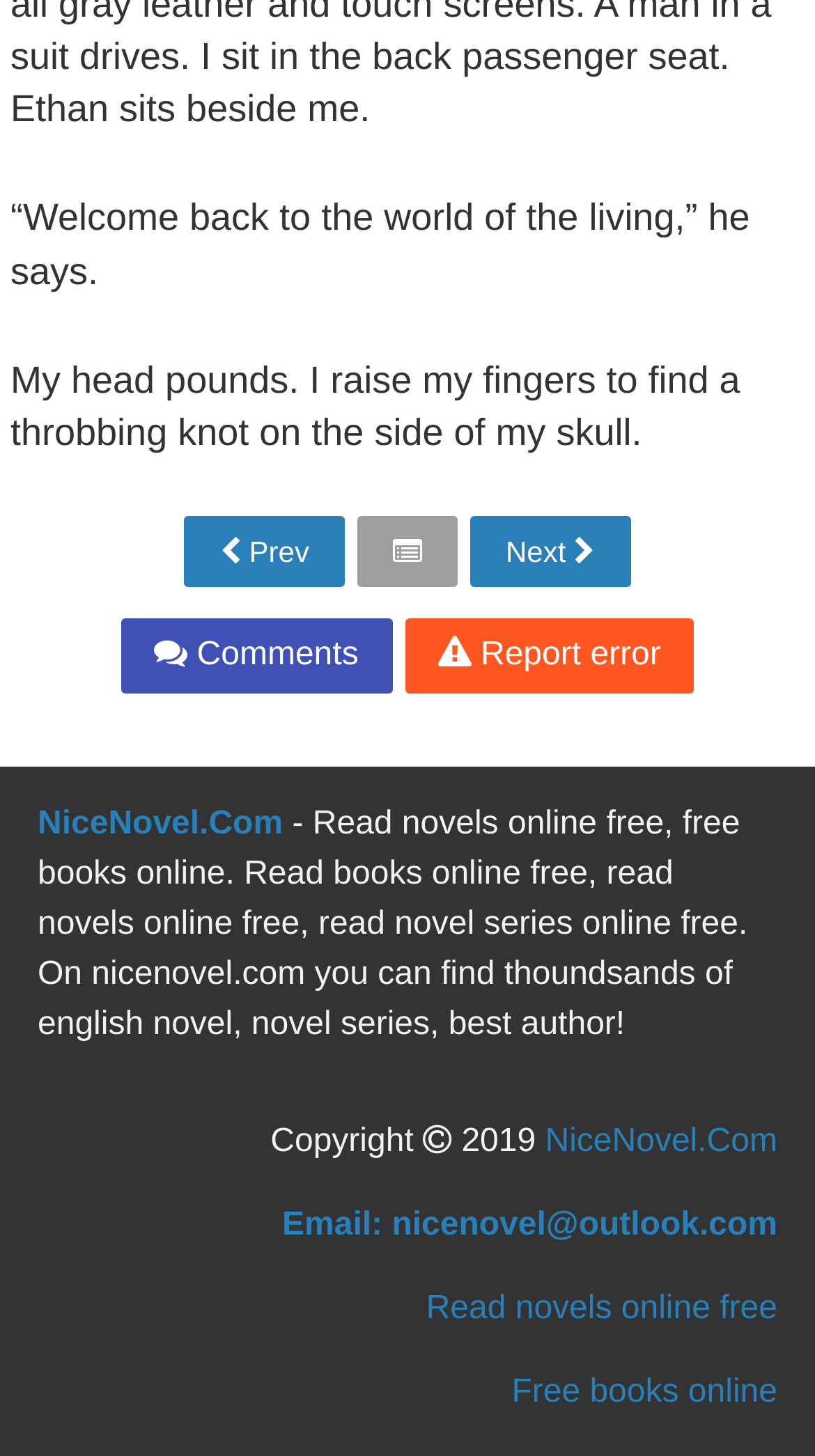Analyze the image and answer the question with as much detail as possible: 
What is the website's main purpose?

The website's main purpose can be inferred from the static text 'Read novels online free, free books online. Read books online free, read novels online free, read novel series online free.' which suggests that the website allows users to read novels online for free.